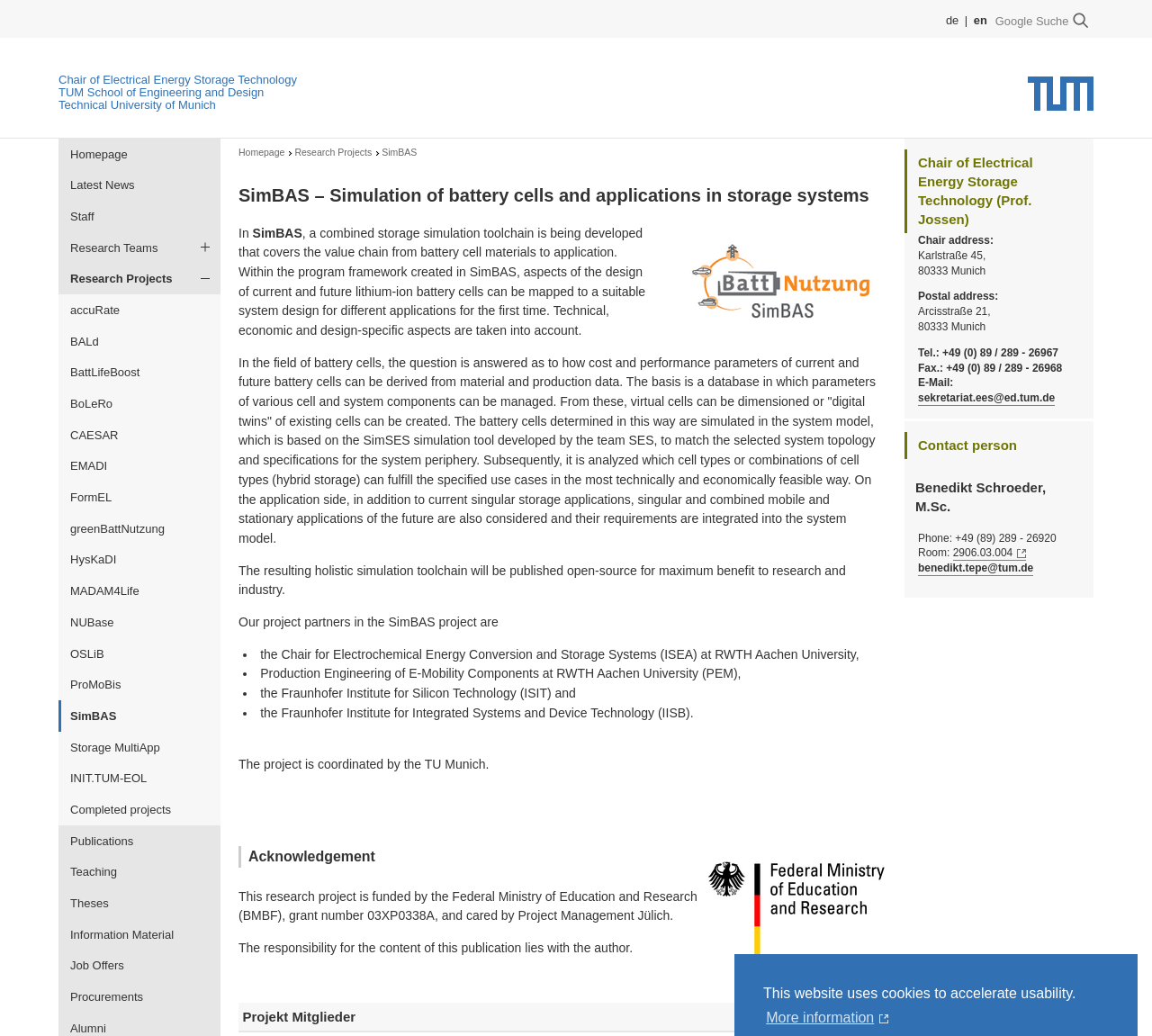Using the information in the image, give a comprehensive answer to the question: 
What is the project SimBAS about?

I found the answer by looking at the heading 'SimBAS – Simulation of battery cells and applications in storage systems' and the following descriptive text in the main content section of the webpage.